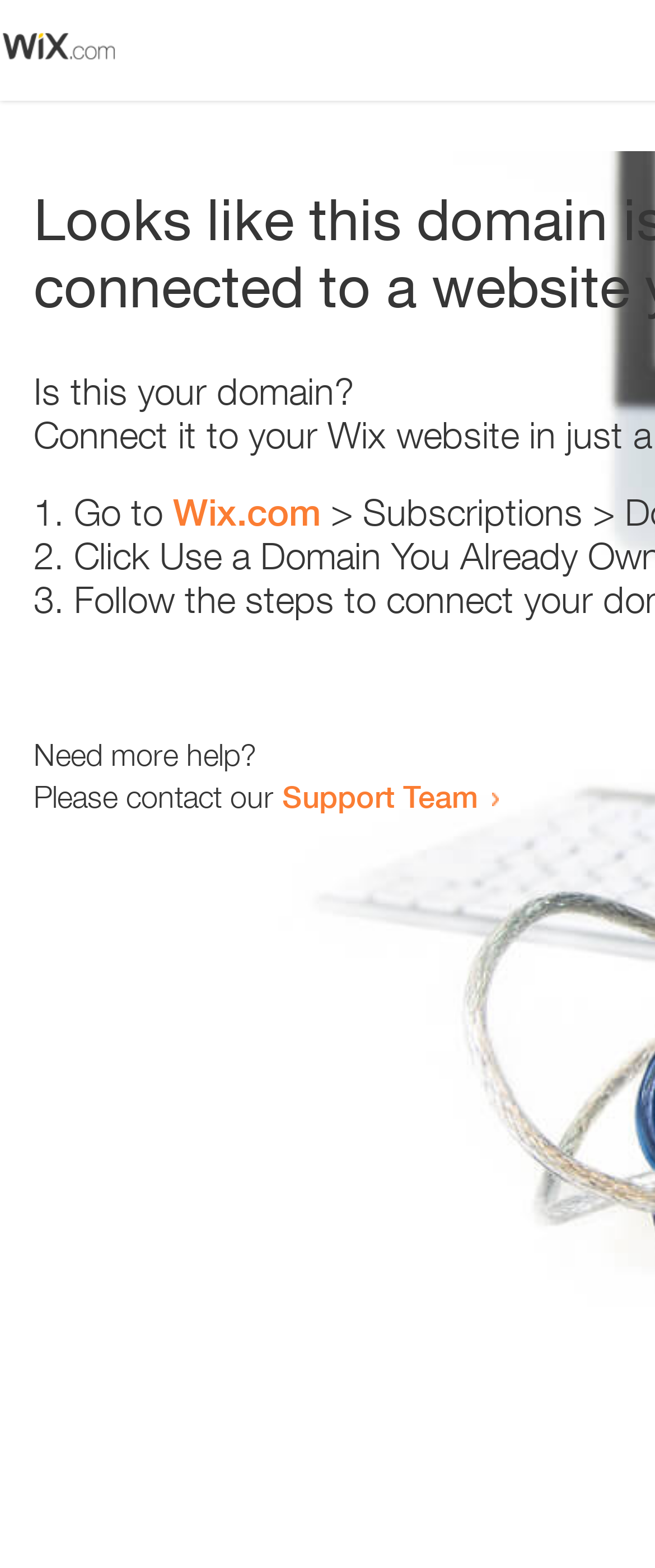Provide a one-word or brief phrase answer to the question:
What is the text above the first list marker?

Is this your domain?